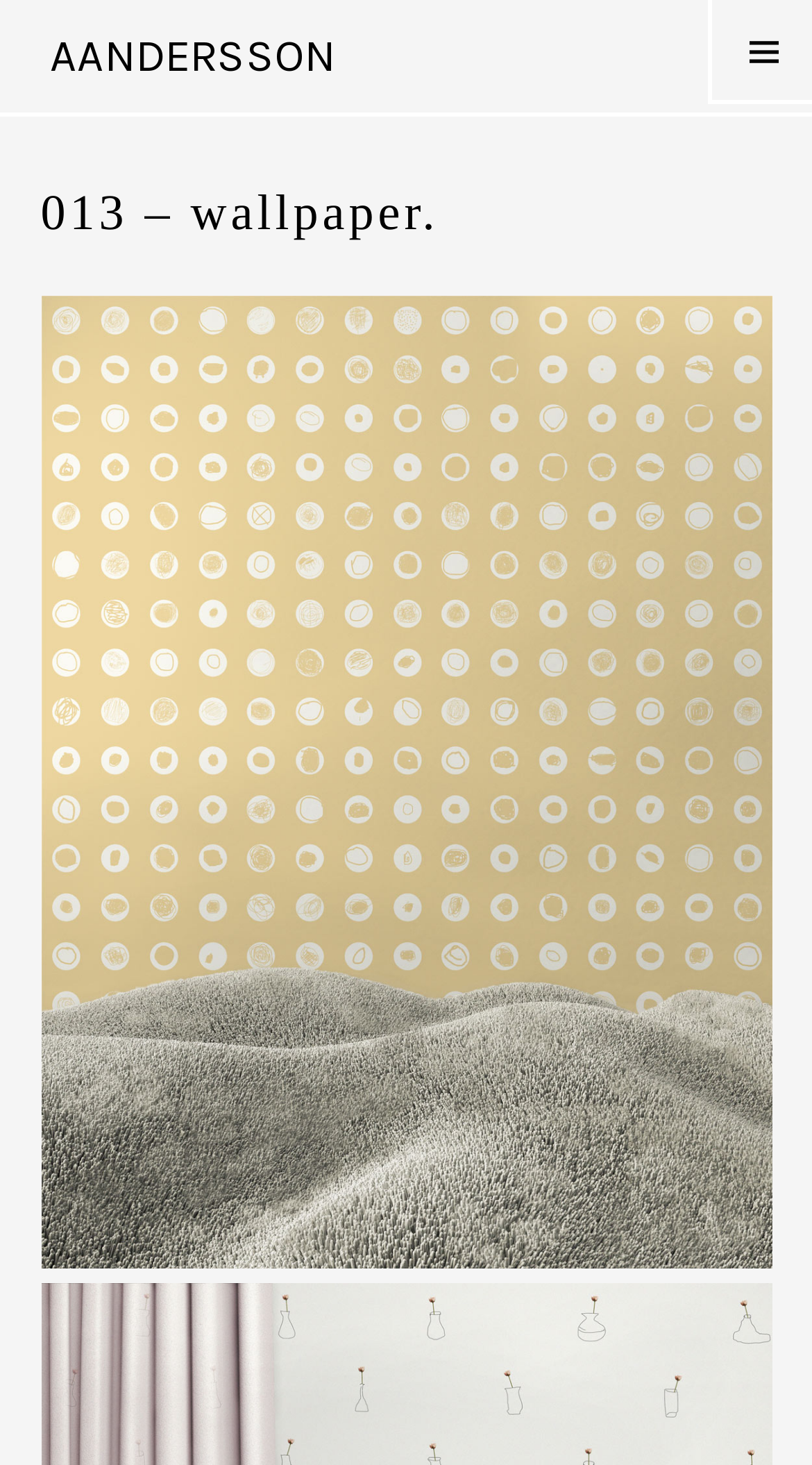Who produces the wallpaper?
Please utilize the information in the image to give a detailed response to the question.

The webpage indicates that the wallpaper is produced by AANDERSSON, which is a company based in the USA.